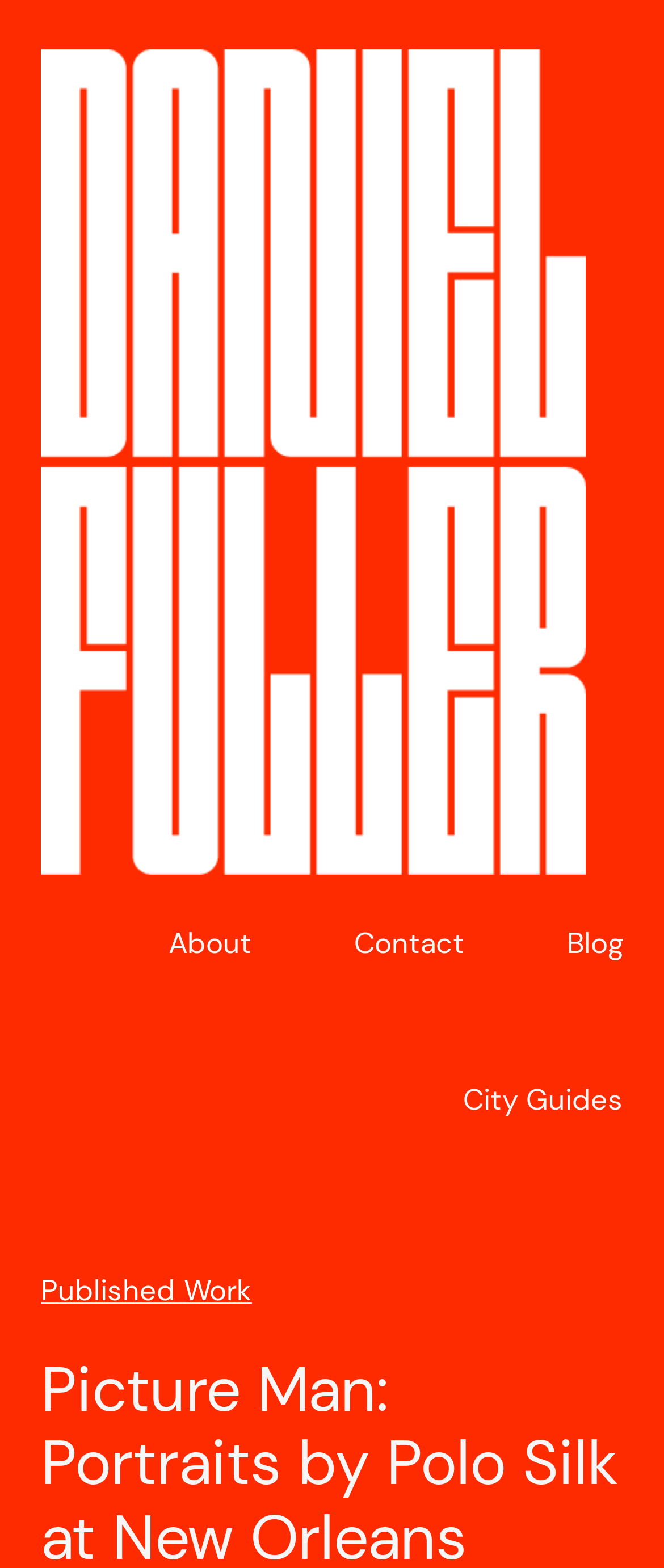Examine the image carefully and respond to the question with a detailed answer: 
How many links are there at the top of the page?

I examined the top section of the webpage and found only one link, which is an empty link with no text.